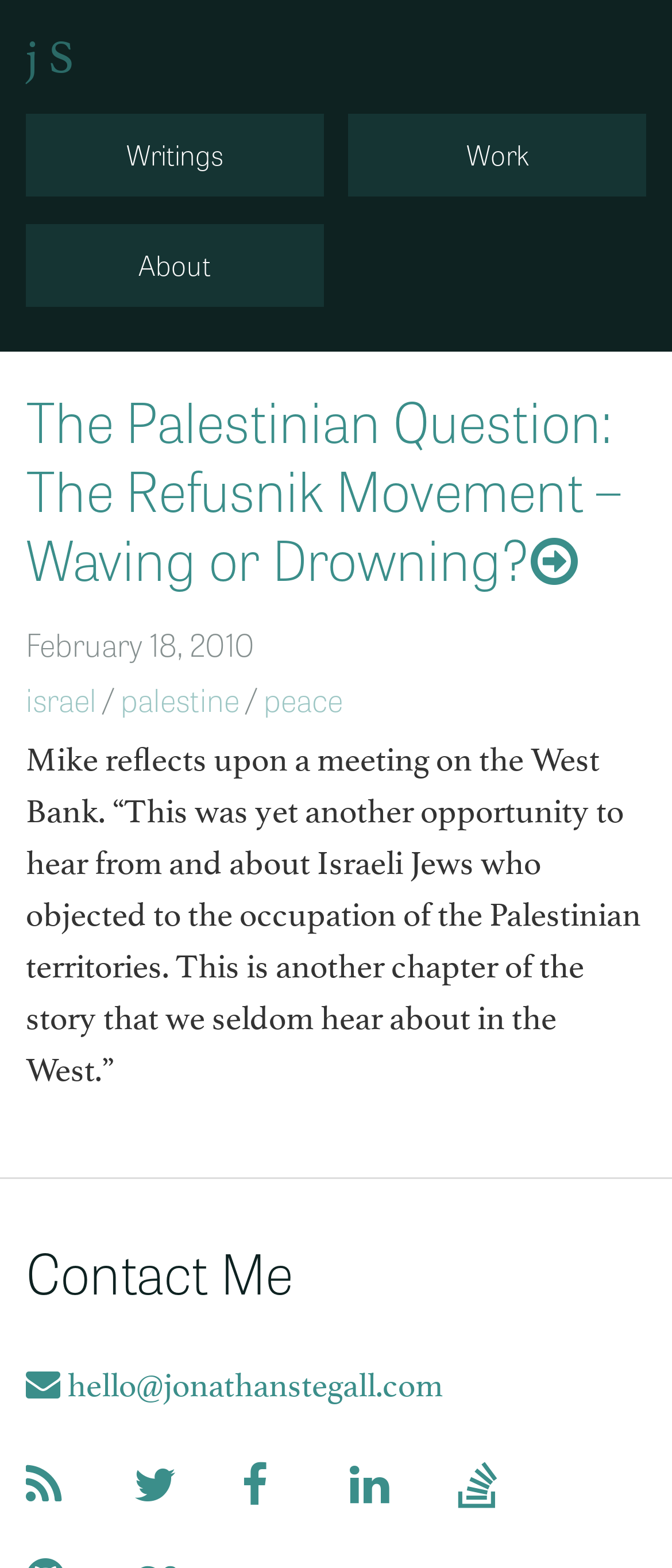Find the bounding box coordinates of the element to click in order to complete this instruction: "View Jonathan Stegall's work". The bounding box coordinates must be four float numbers between 0 and 1, denoted as [left, top, right, bottom].

[0.518, 0.073, 0.962, 0.125]